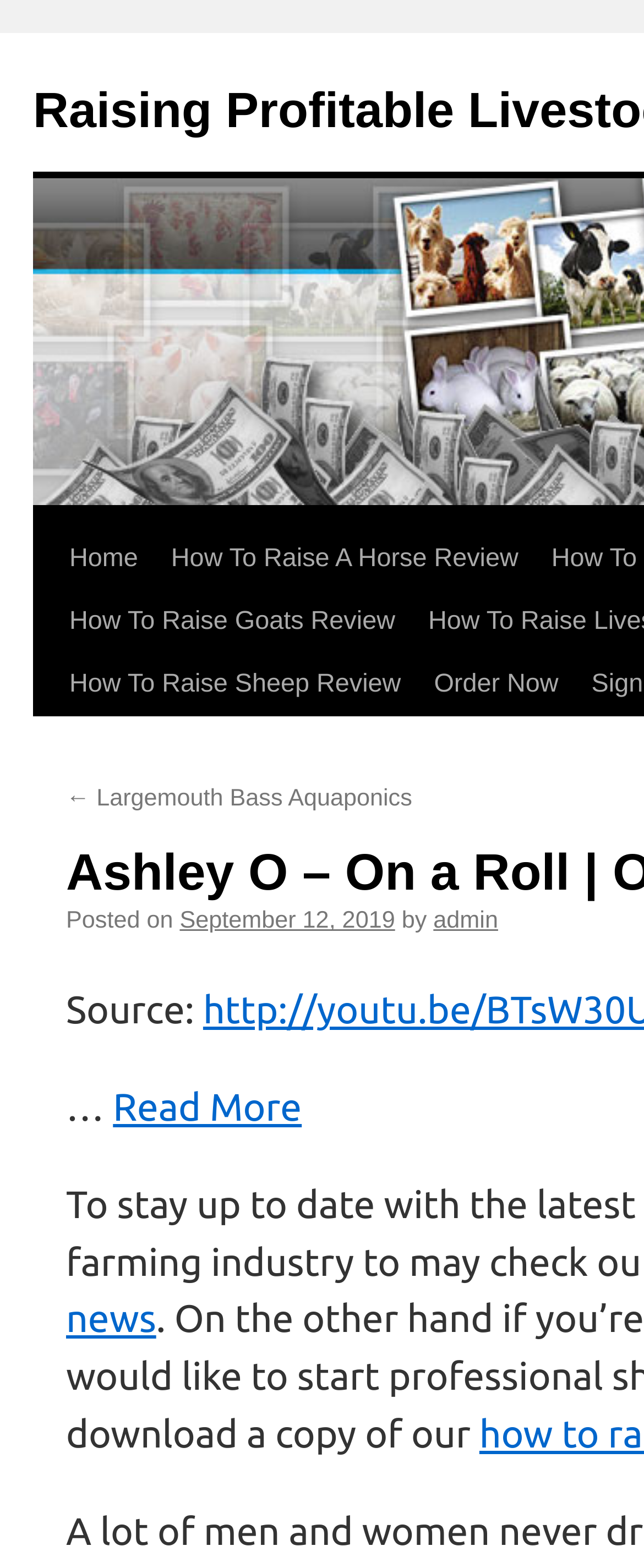Please provide a comprehensive answer to the question below using the information from the image: What is the date of the post?

I found the StaticText element 'Posted on' followed by a link element 'September 12, 2019', indicating the date of the post.